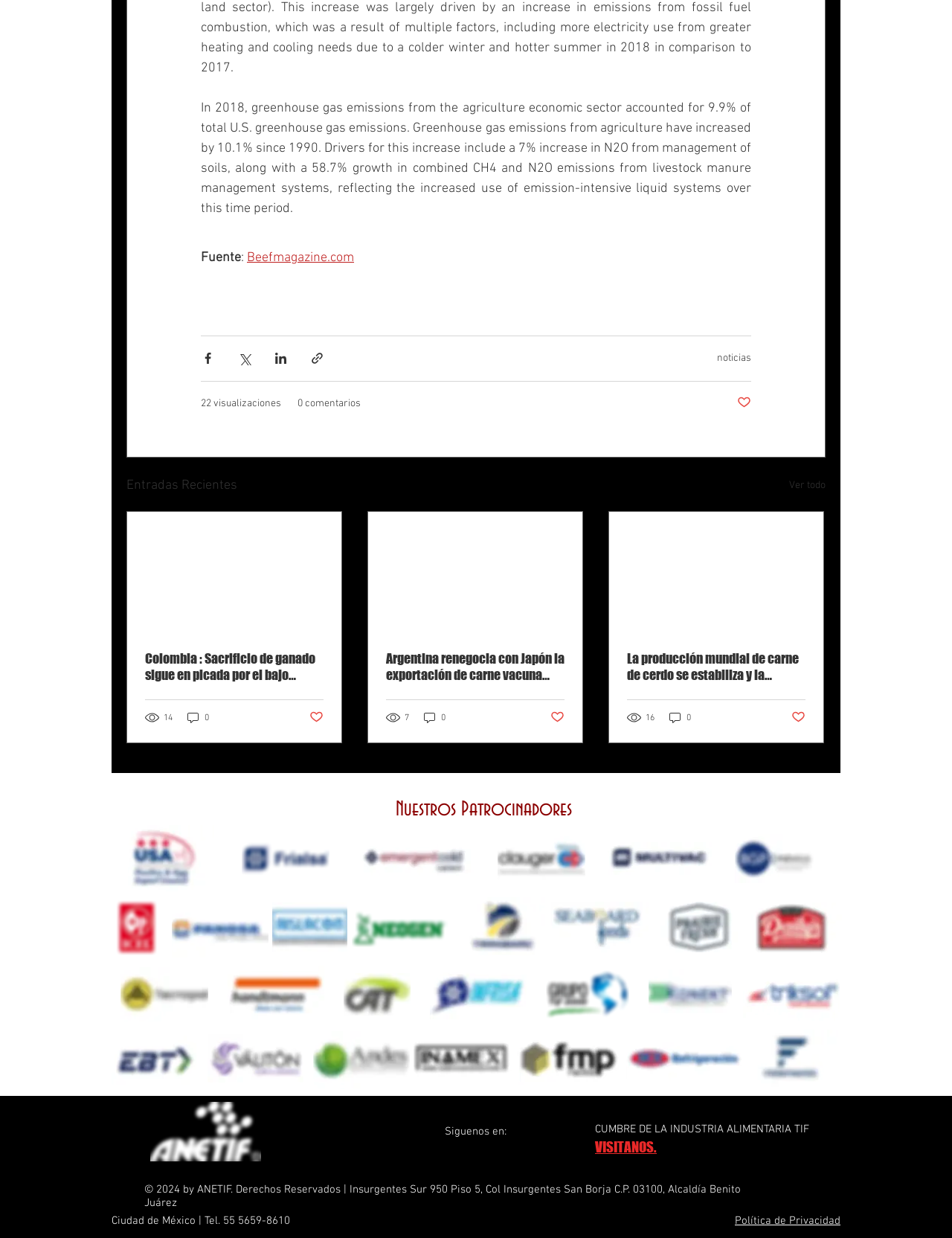Pinpoint the bounding box coordinates of the clickable element to carry out the following instruction: "Read noticias."

[0.753, 0.284, 0.789, 0.295]